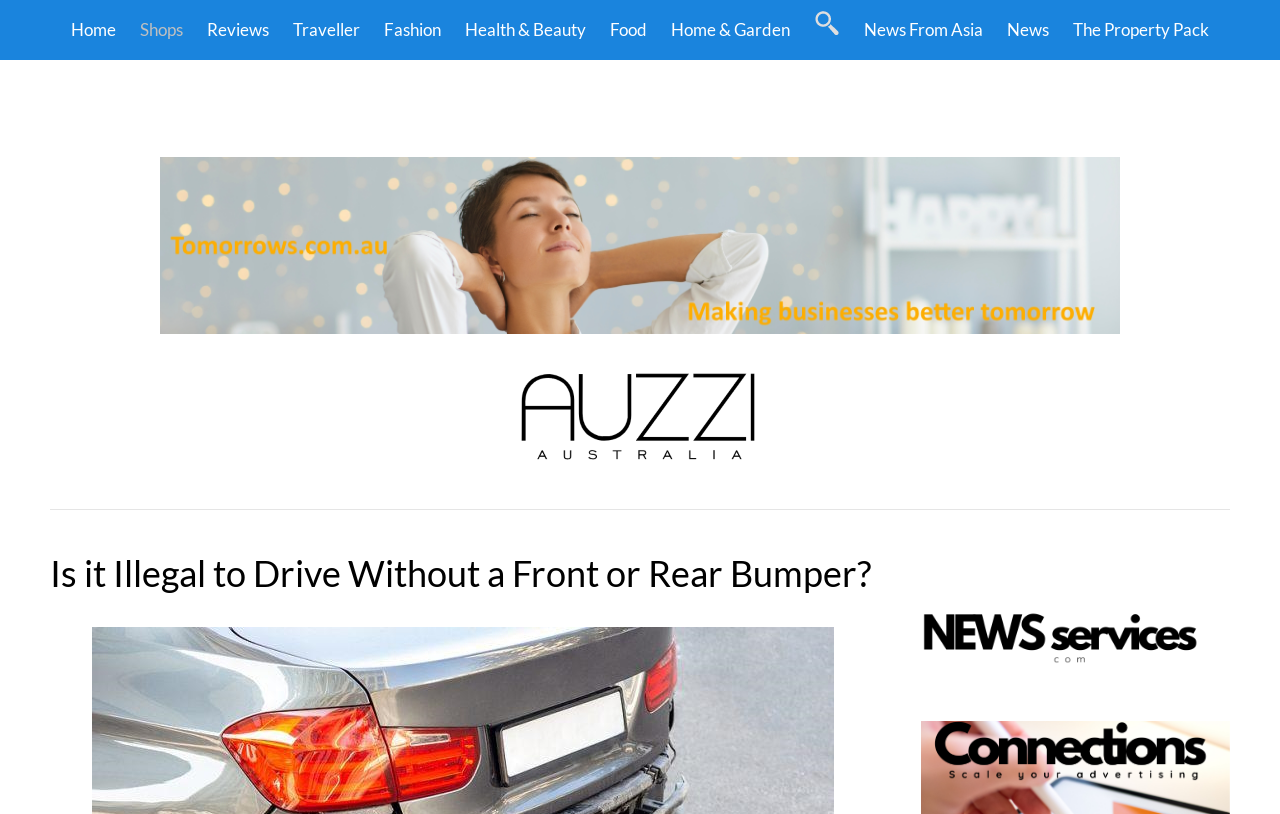Identify the bounding box for the element characterized by the following description: "parent_node: .".

[0.125, 0.389, 0.875, 0.415]